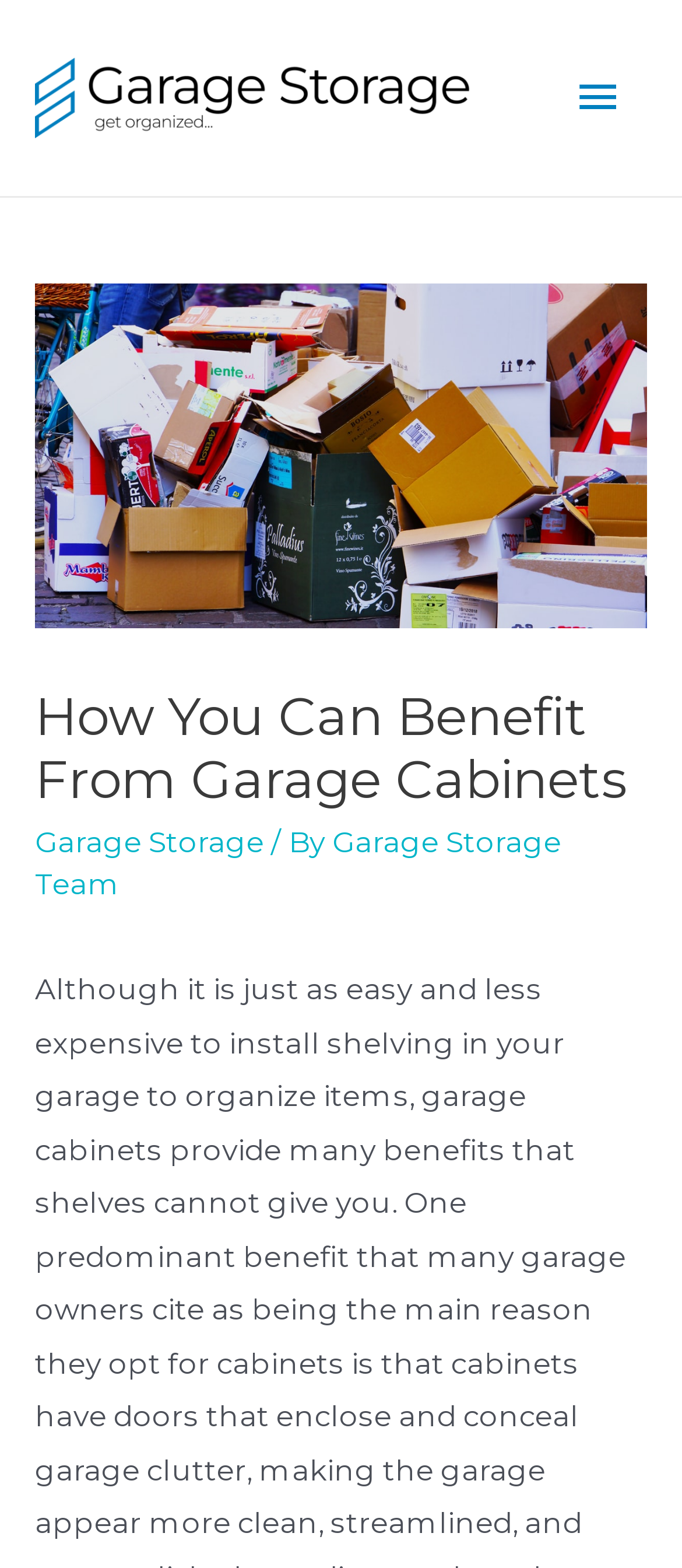Show the bounding box coordinates for the HTML element described as: "Garage Storage Team".

[0.051, 0.525, 0.823, 0.574]